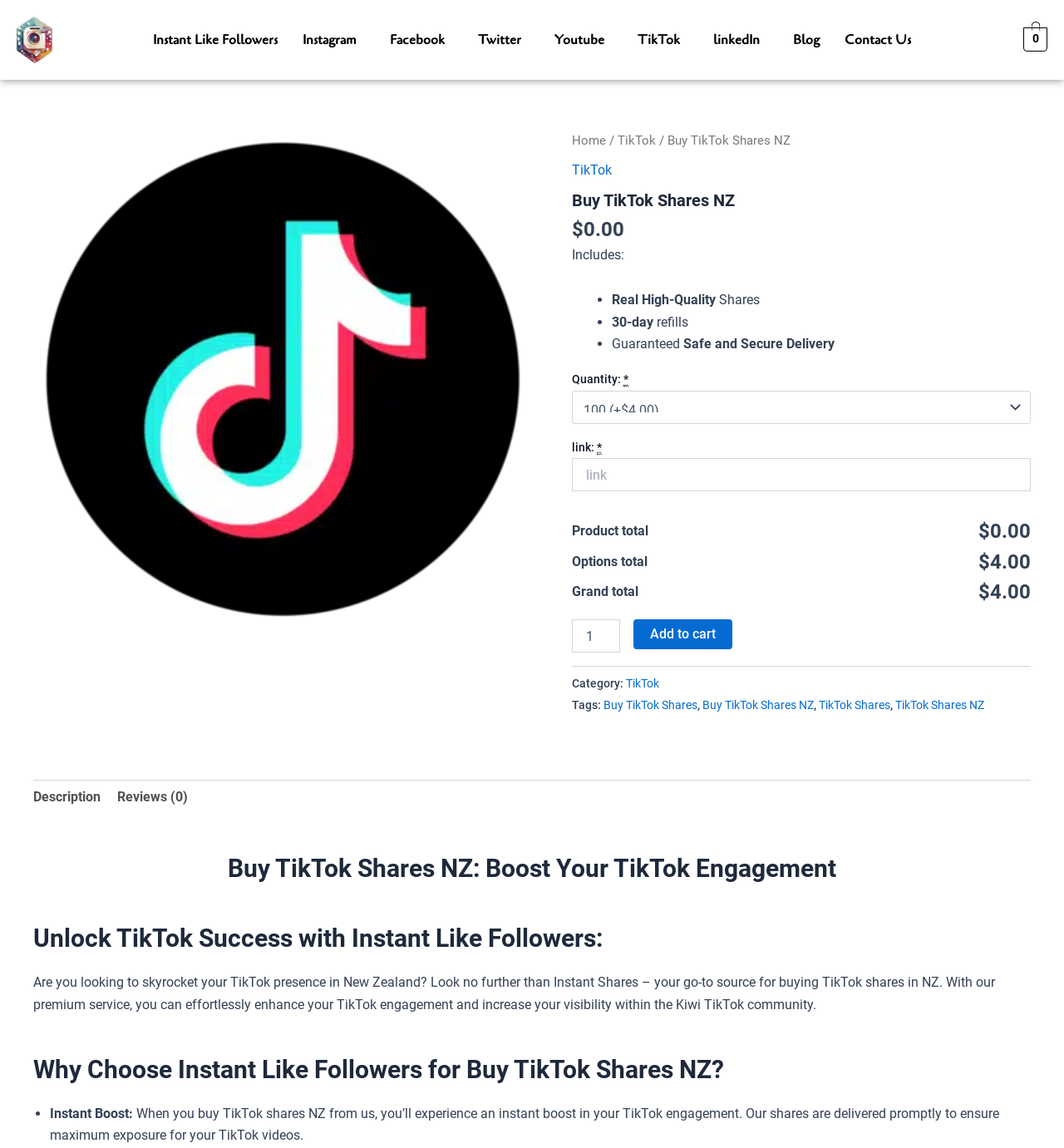What is the purpose of the service?
Please give a well-detailed answer to the question.

The purpose of the service can be determined by looking at the heading 'Buy TikTok Shares NZ: Boost Your TikTok Engagement' and the text 'Are you looking to skyrocket your TikTok presence in New Zealand? Look no further than Instant Shares – your go-to source for buying TikTok shares in NZ.' which indicates that the purpose of the service is to help users boost their TikTok engagement.